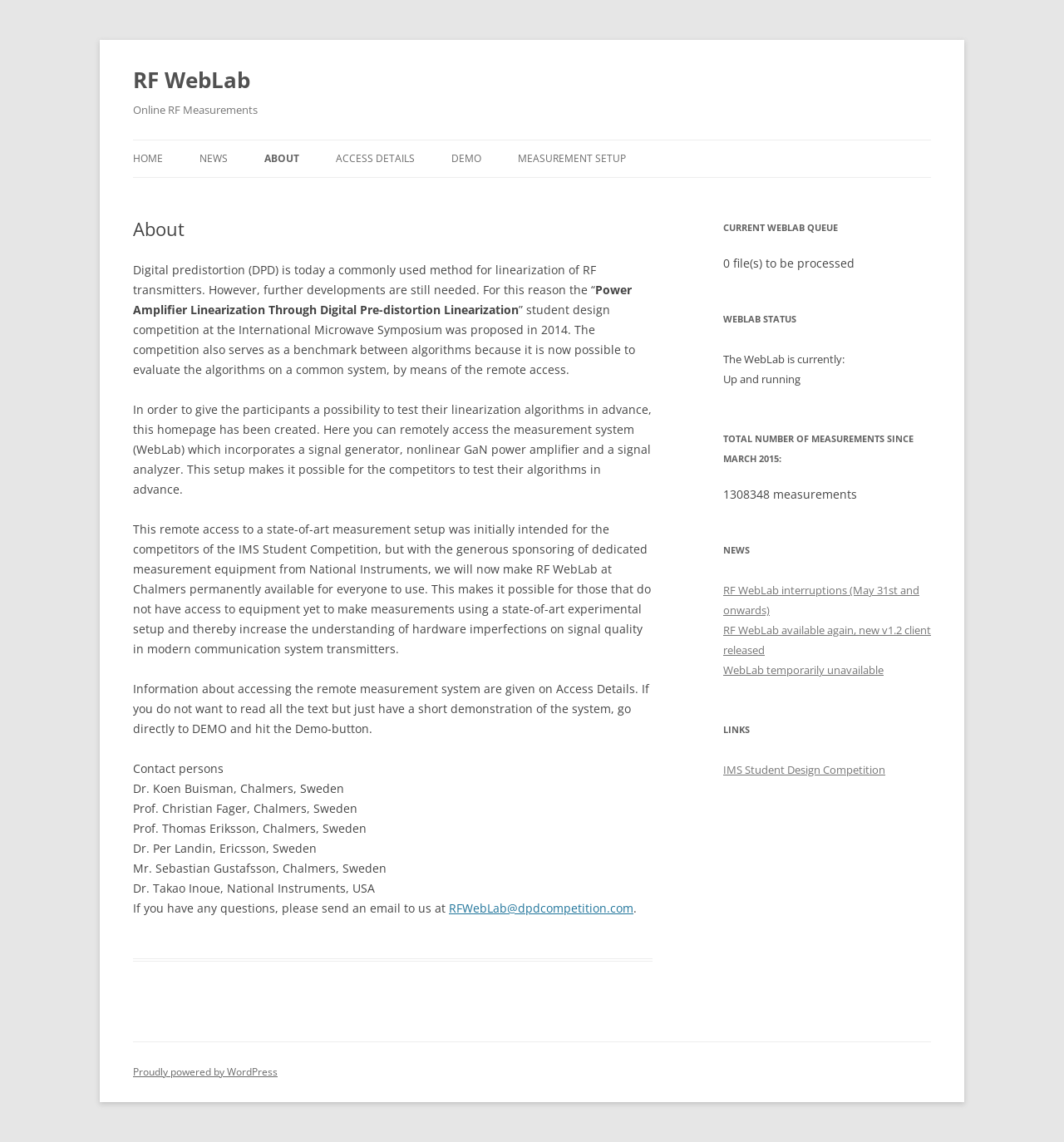How many measurements have been made since March 2015?
Using the details from the image, give an elaborate explanation to answer the question.

The webpage displays a heading 'TOTAL NUMBER OF MEASUREMENTS SINCE MARCH 2015:' followed by the static text '1308348 measurements', indicating the total number of measurements made since March 2015.